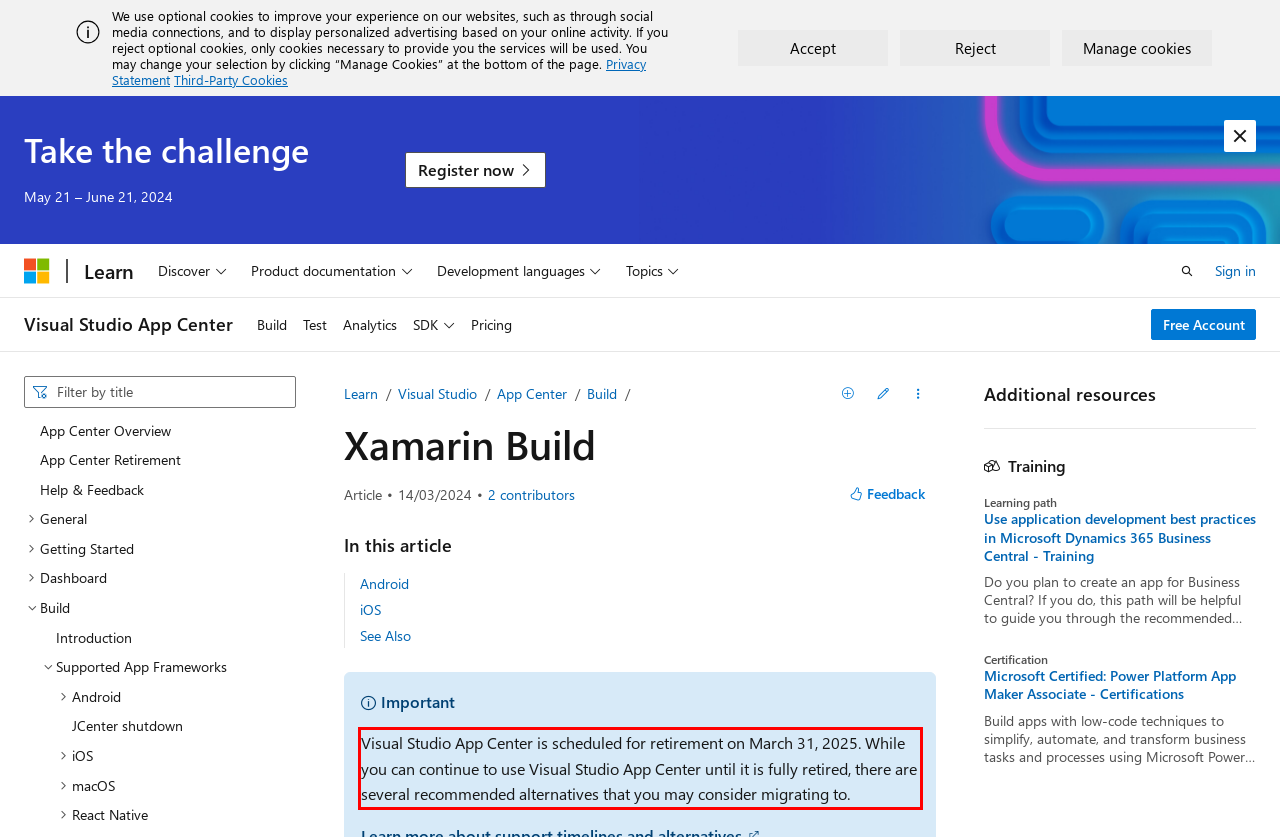Analyze the screenshot of a webpage where a red rectangle is bounding a UI element. Extract and generate the text content within this red bounding box.

Visual Studio App Center is scheduled for retirement on March 31, 2025. While you can continue to use Visual Studio App Center until it is fully retired, there are several recommended alternatives that you may consider migrating to.